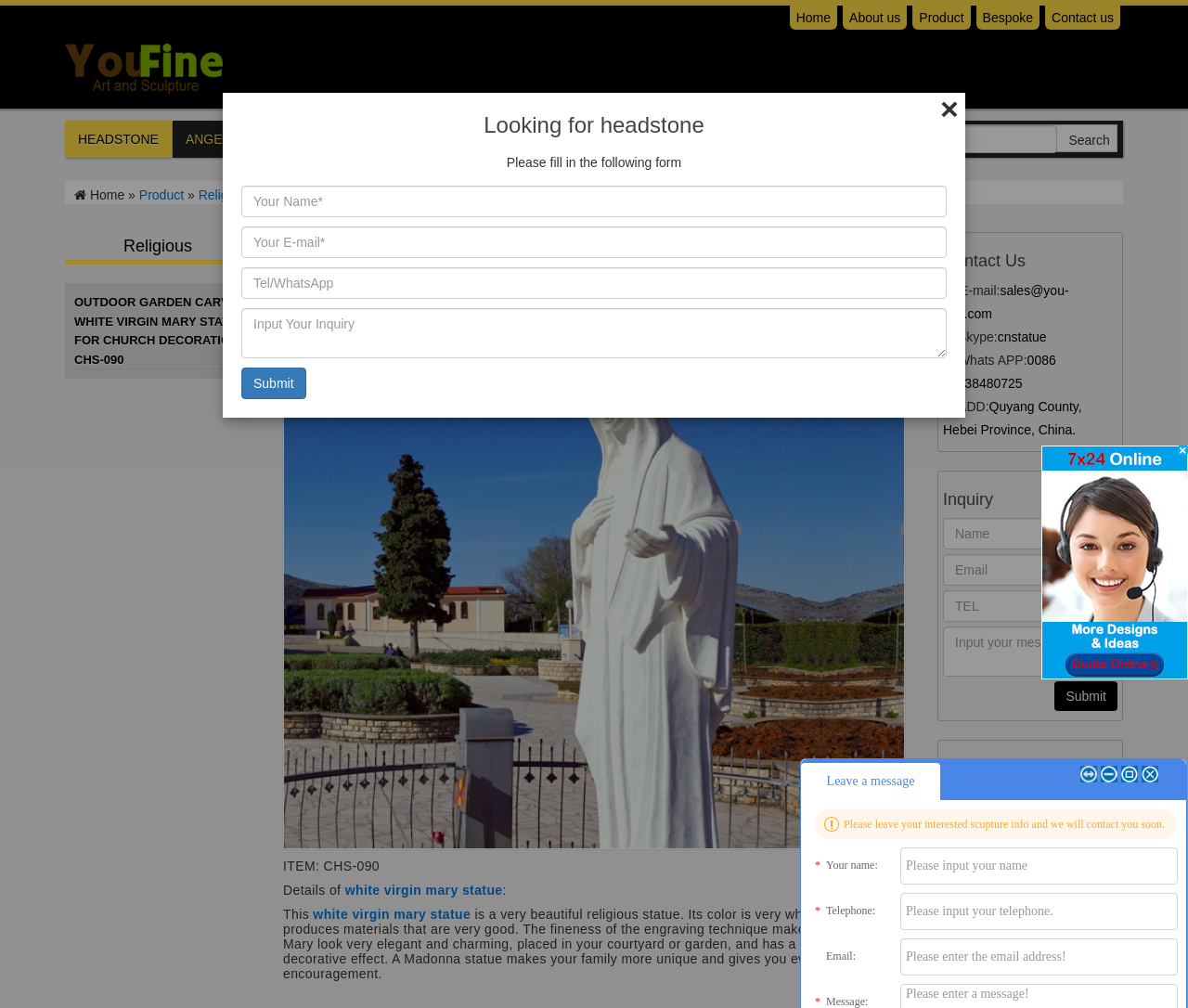Extract the heading text from the webpage.

OUTDOOR GARDEN CARVING WHITE VIRGIN MARY STATUE FOR CHURCH DECORATION CHS-090